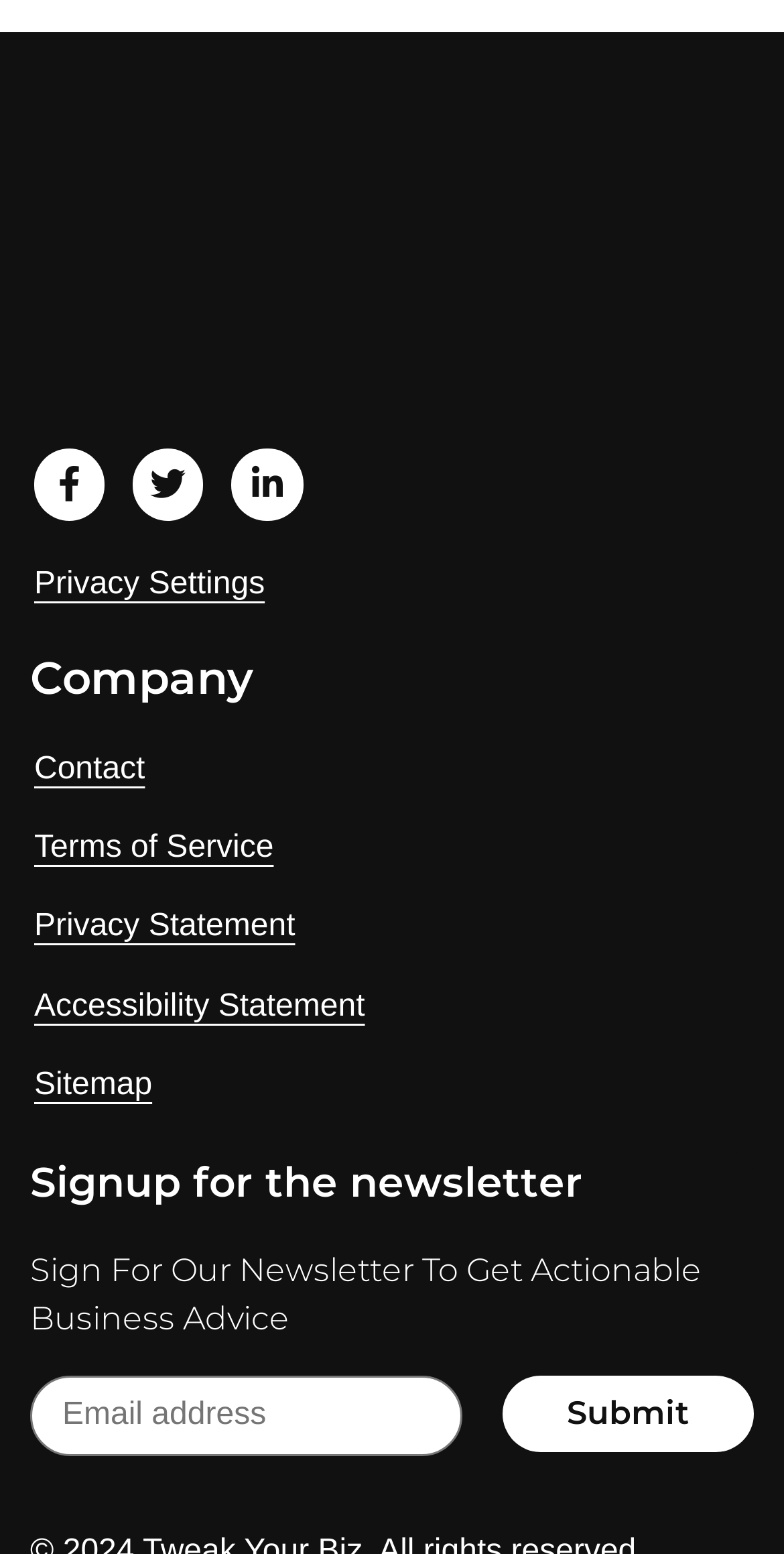Can you pinpoint the bounding box coordinates for the clickable element required for this instruction: "Sign up for the newsletter"? The coordinates should be four float numbers between 0 and 1, i.e., [left, top, right, bottom].

[0.641, 0.885, 0.962, 0.934]